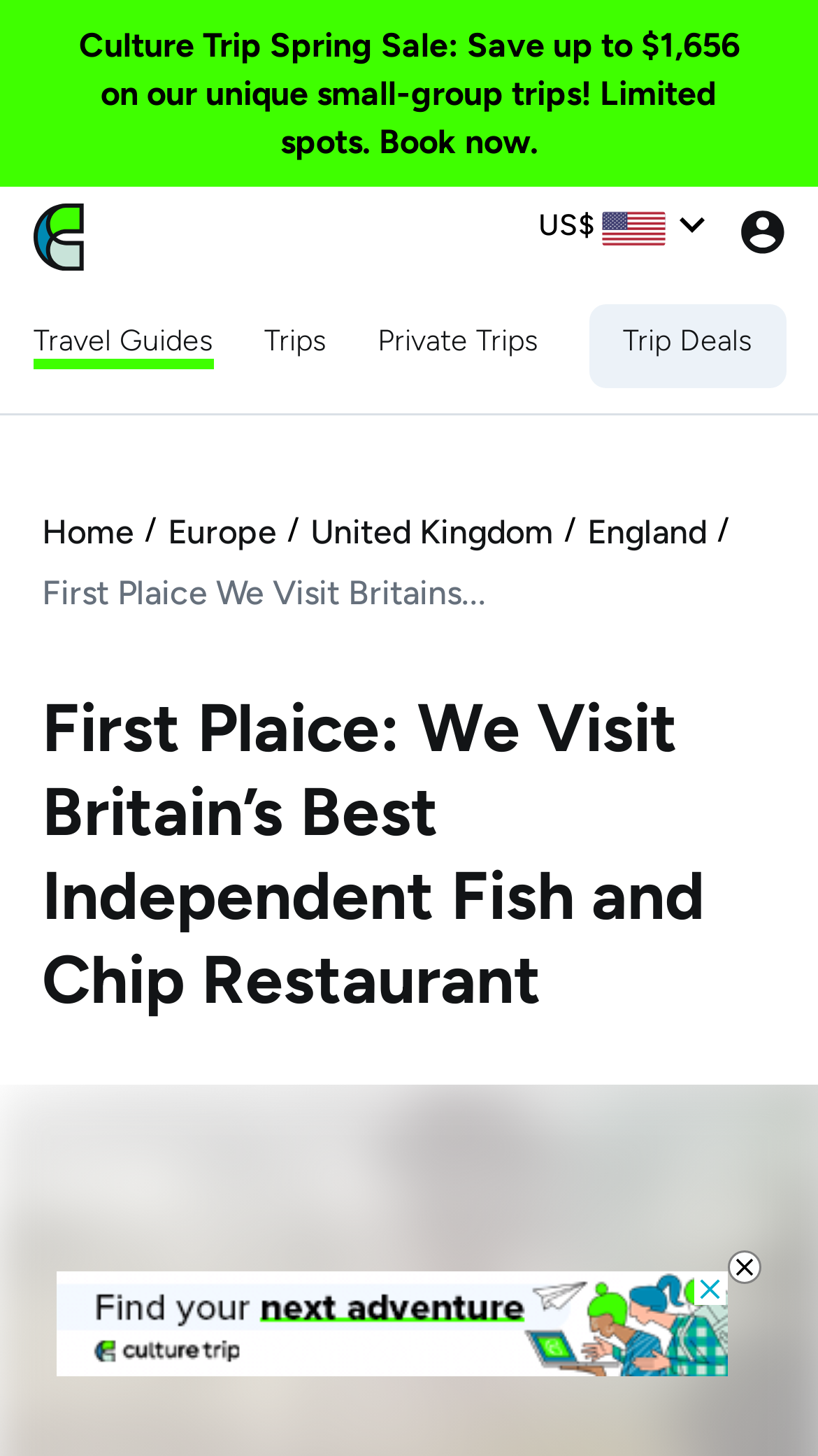Find and extract the text of the primary heading on the webpage.

First Plaice: We Visit Britain’s Best Independent Fish and Chip Restaurant